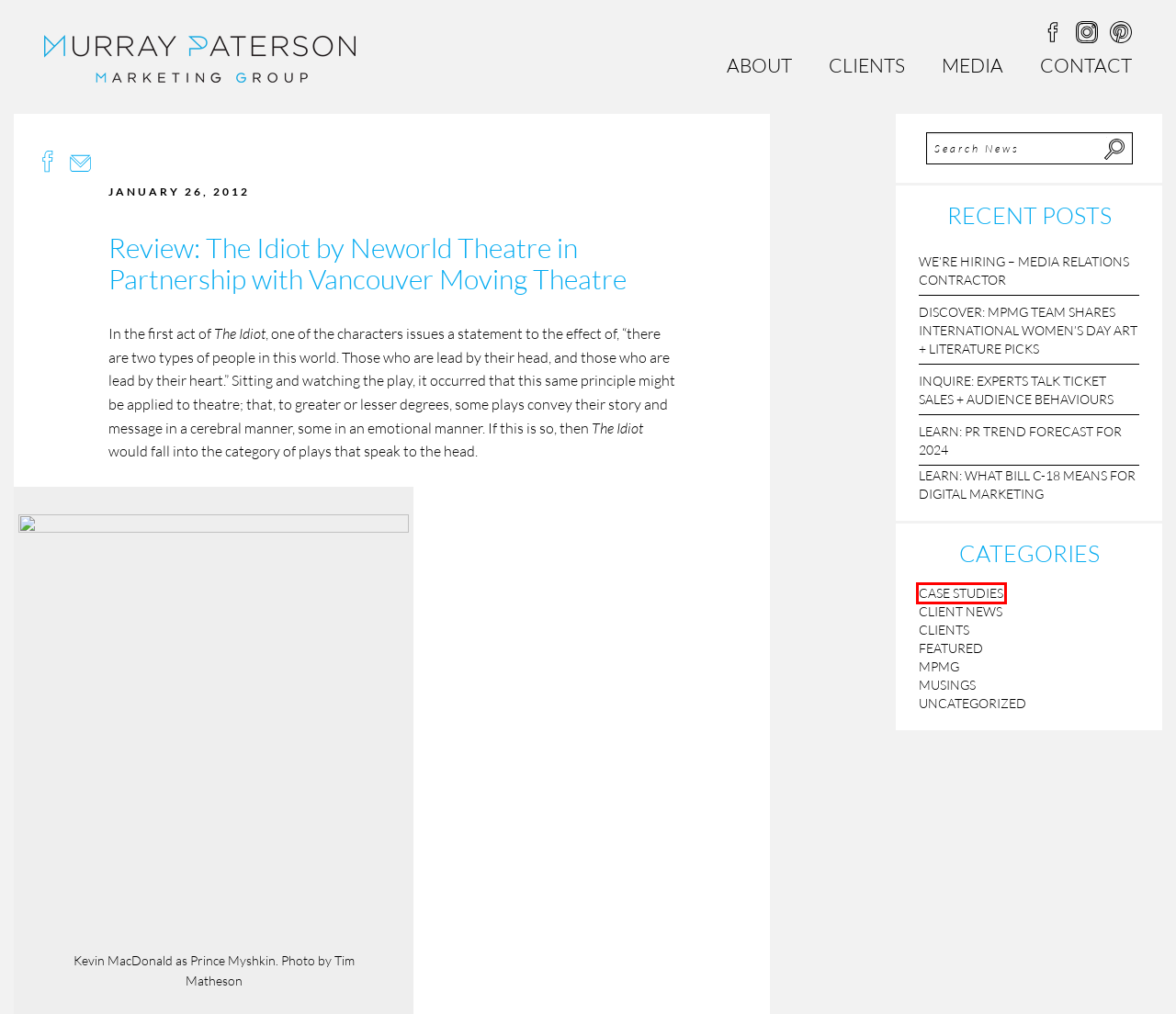Examine the screenshot of a webpage featuring a red bounding box and identify the best matching webpage description for the new page that results from clicking the element within the box. Here are the options:
A. MPMG Media Relations Campaigns – Murray Paterson Marketing Group Media Relations Campaigns
B. Contact - Murray Paterson Marketing Group
C. About Us - Murray Paterson Marketing Group
D. Uncategorized Archives - Murray Paterson Marketing Group
E. Featured Archives - Murray Paterson Marketing Group
F. INQUIRE: Experts Talk Ticket Sales + Audience Behaviours - Murray Paterson Marketing Group
G. Case Studies Archives - Murray Paterson Marketing Group
H. We're Hiring - Media Relations Contractor - Murray Paterson Marketing Group

G